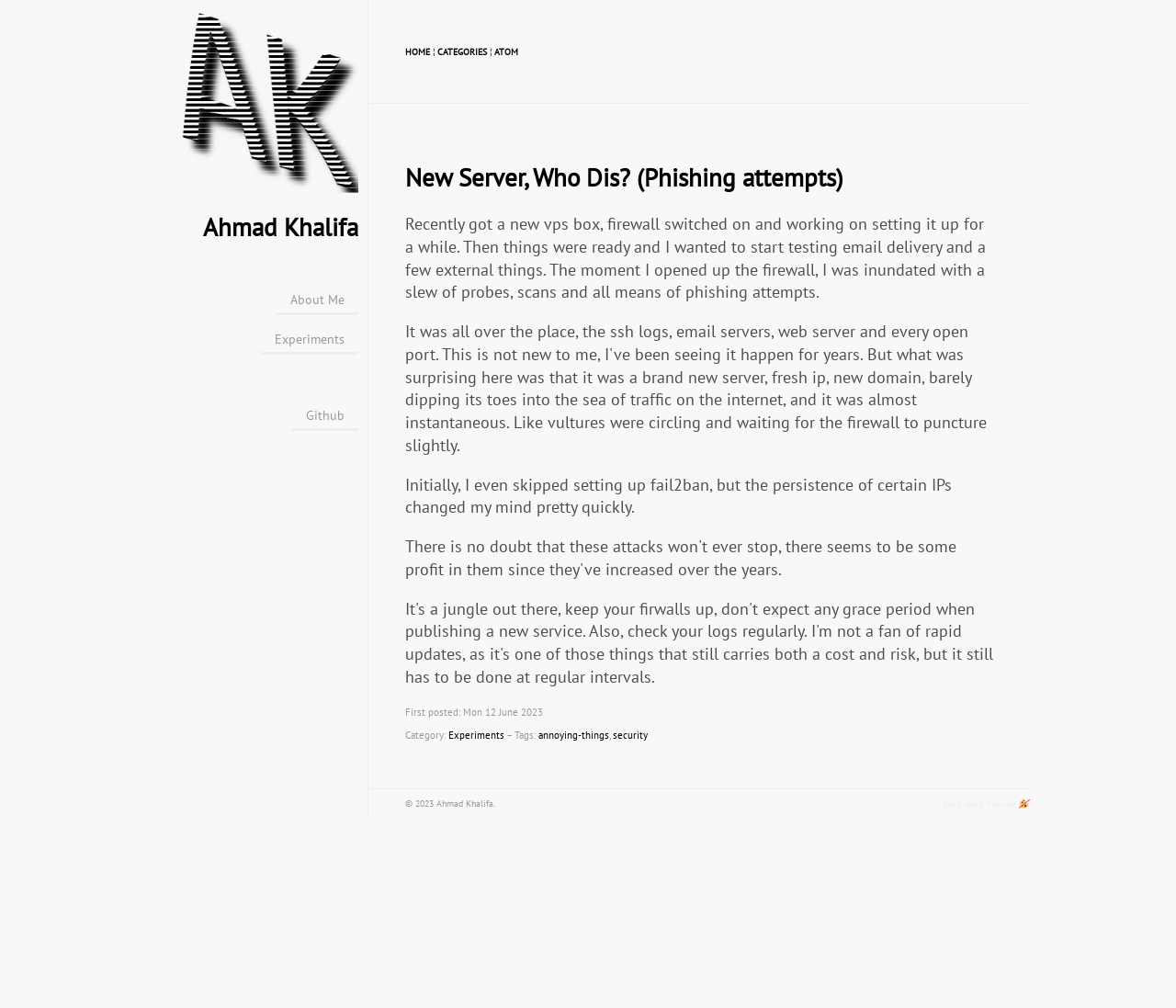Find the bounding box coordinates of the clickable area required to complete the following action: "click the logo".

[0.148, 0.175, 0.305, 0.196]